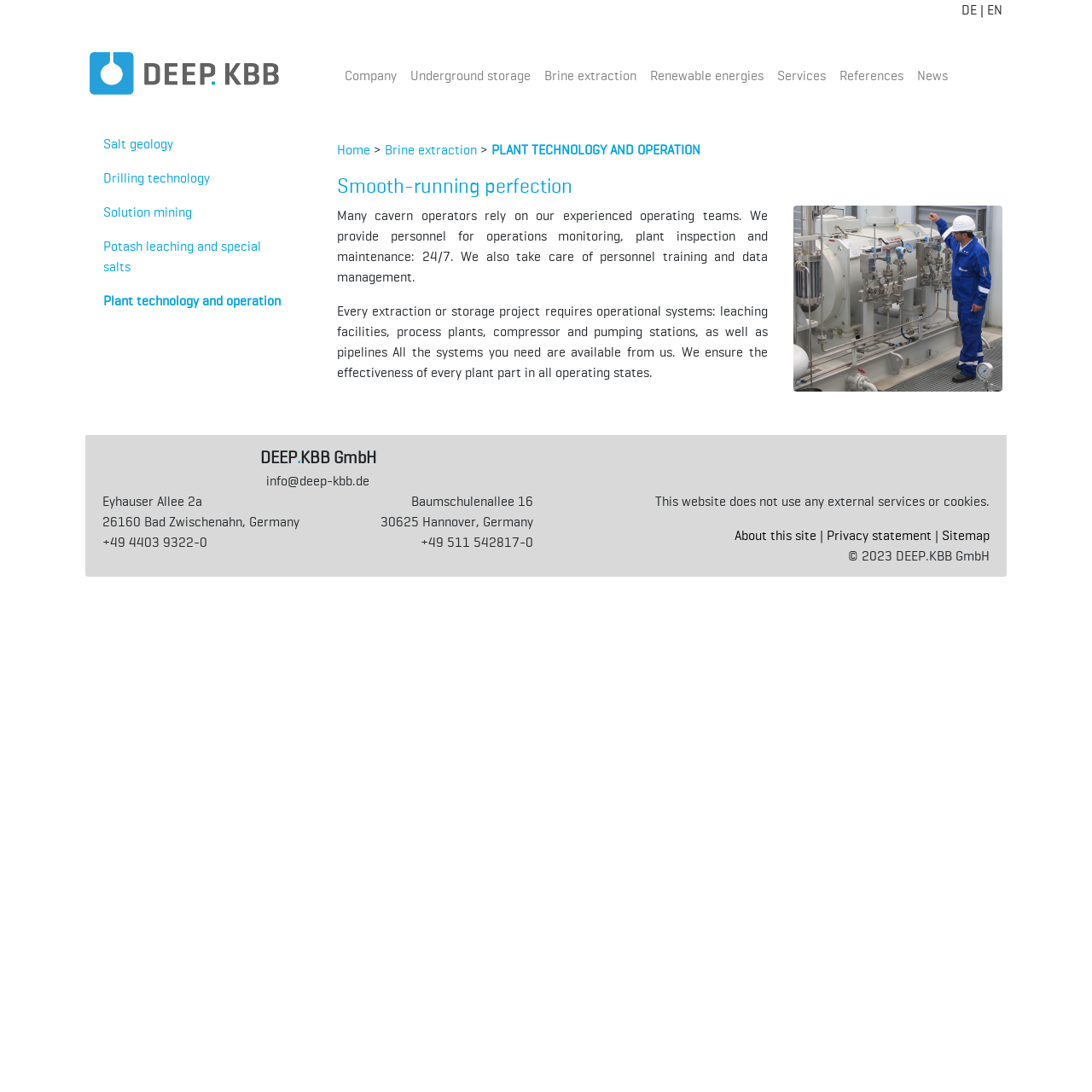Locate the bounding box coordinates of the item that should be clicked to fulfill the instruction: "View the Salt geology link".

[0.082, 0.116, 0.273, 0.148]